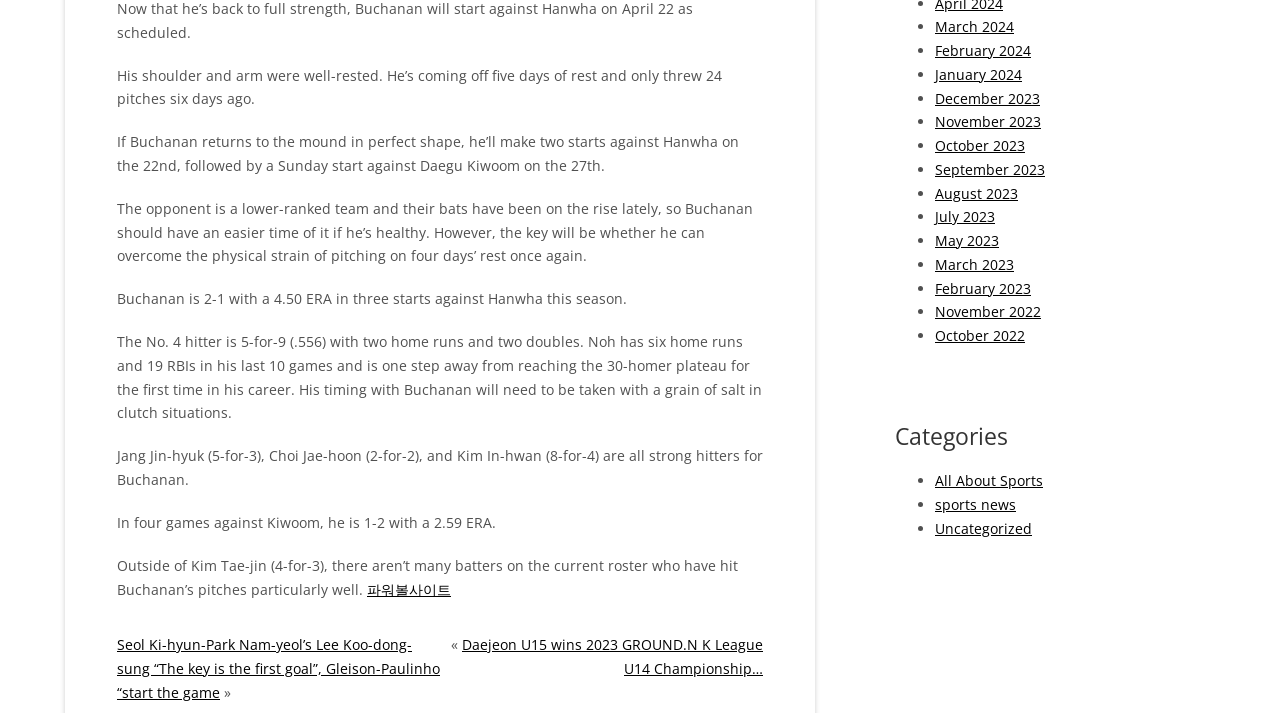Please predict the bounding box coordinates of the element's region where a click is necessary to complete the following instruction: "Browse the news in March 2024". The coordinates should be represented by four float numbers between 0 and 1, i.e., [left, top, right, bottom].

[0.73, 0.025, 0.792, 0.051]